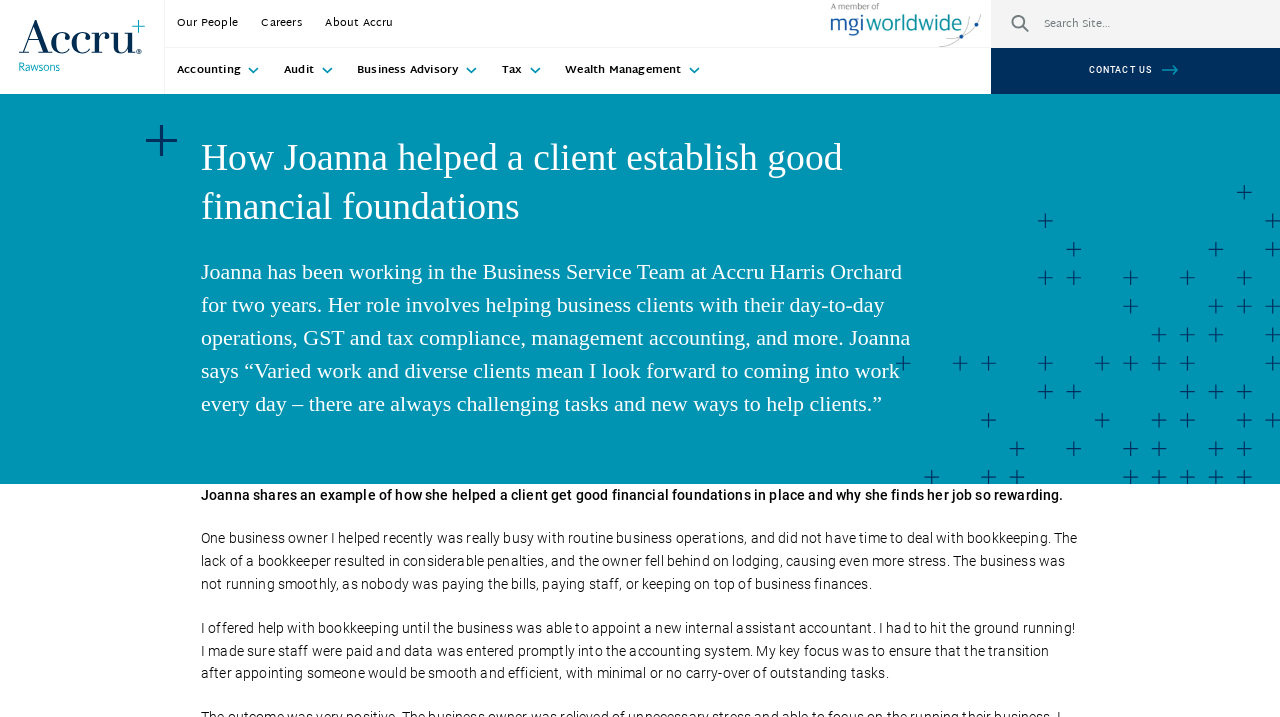Show the bounding box coordinates for the HTML element described as: "Tax".

[0.383, 0.066, 0.432, 0.131]